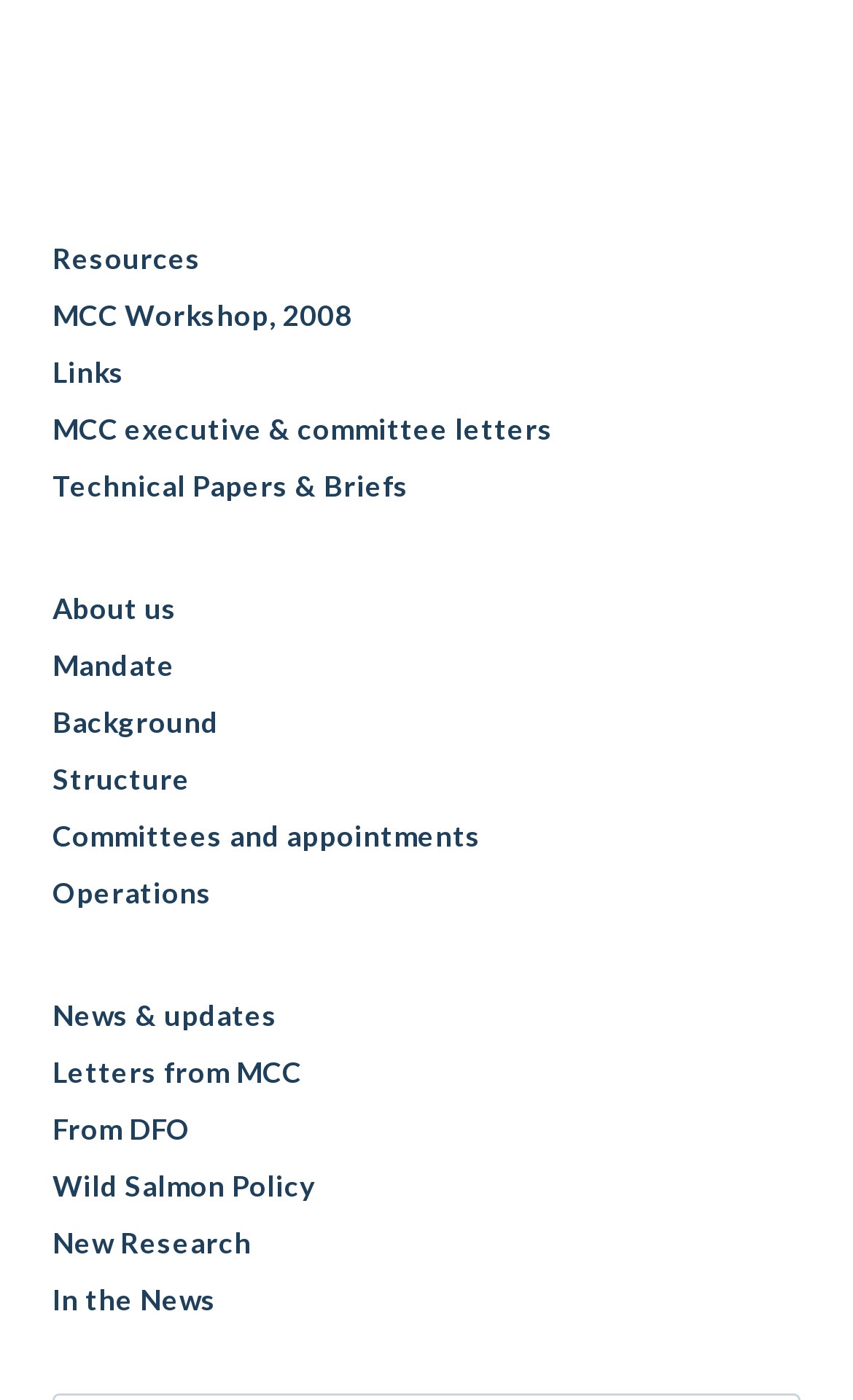Given the following UI element description: "Background", find the bounding box coordinates in the webpage screenshot.

[0.062, 0.496, 0.938, 0.537]